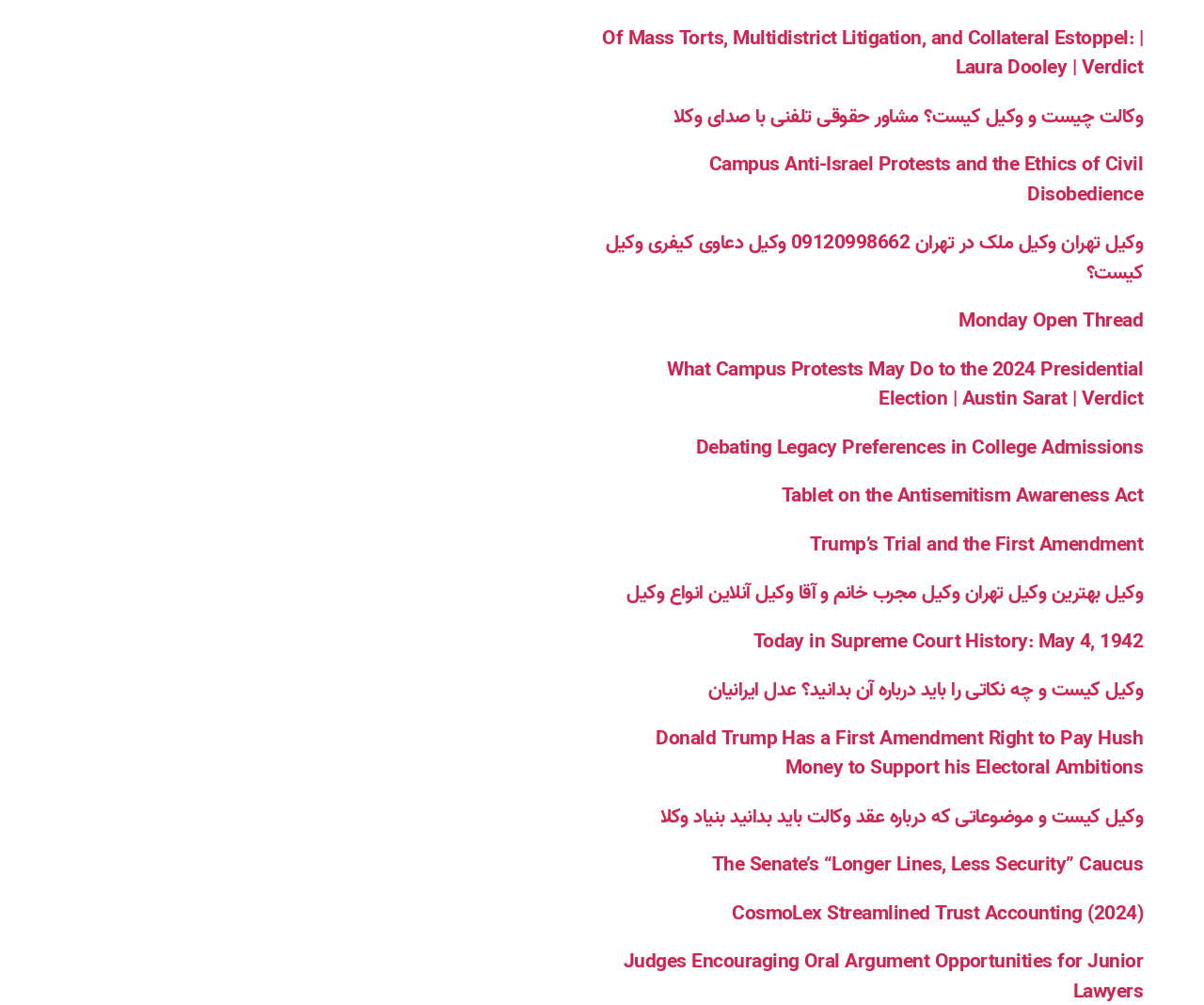Using the information shown in the image, answer the question with as much detail as possible: Are the links on this webpage in English only?

By examining the titles of the links, I can see that some of them are in a non-English language, such as 'وکالت چیست و وکیل کیست؟ مشاور حقوقی تلفنی با صدای وکلا' and 'وکیل تهران وکیل ملک در تهران 09120998662 وکیل دعاوی کیفری وکیل کیست؟'. This suggests that the links on this webpage are not exclusively in English.